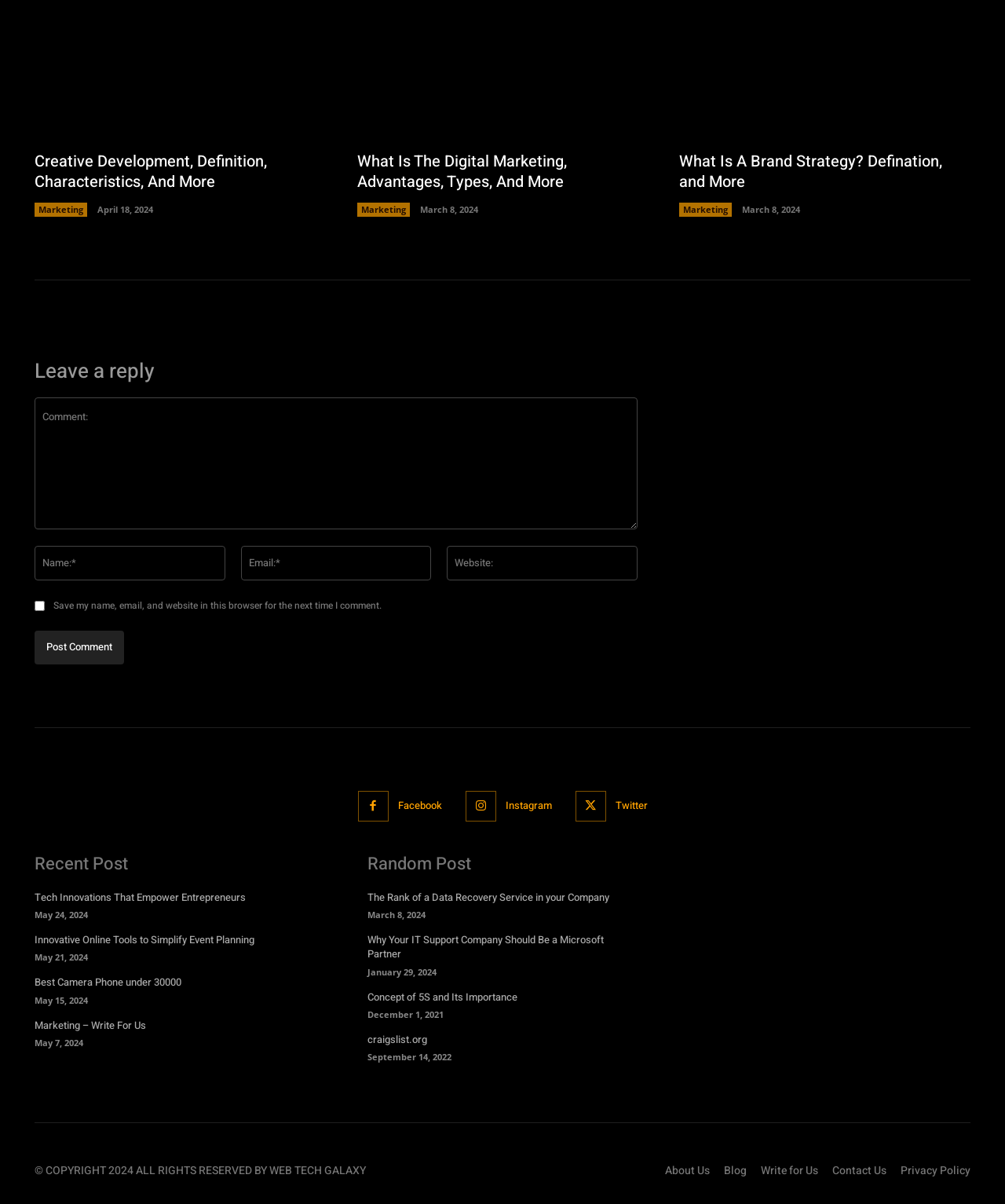Using the details in the image, give a detailed response to the question below:
What is the category of the post 'What Is The Digital Marketing, Advantages, Types, And More'?

The post 'What Is The Digital Marketing, Advantages, Types, And More' is categorized under 'Marketing' as indicated by the link 'Marketing' next to the post title.